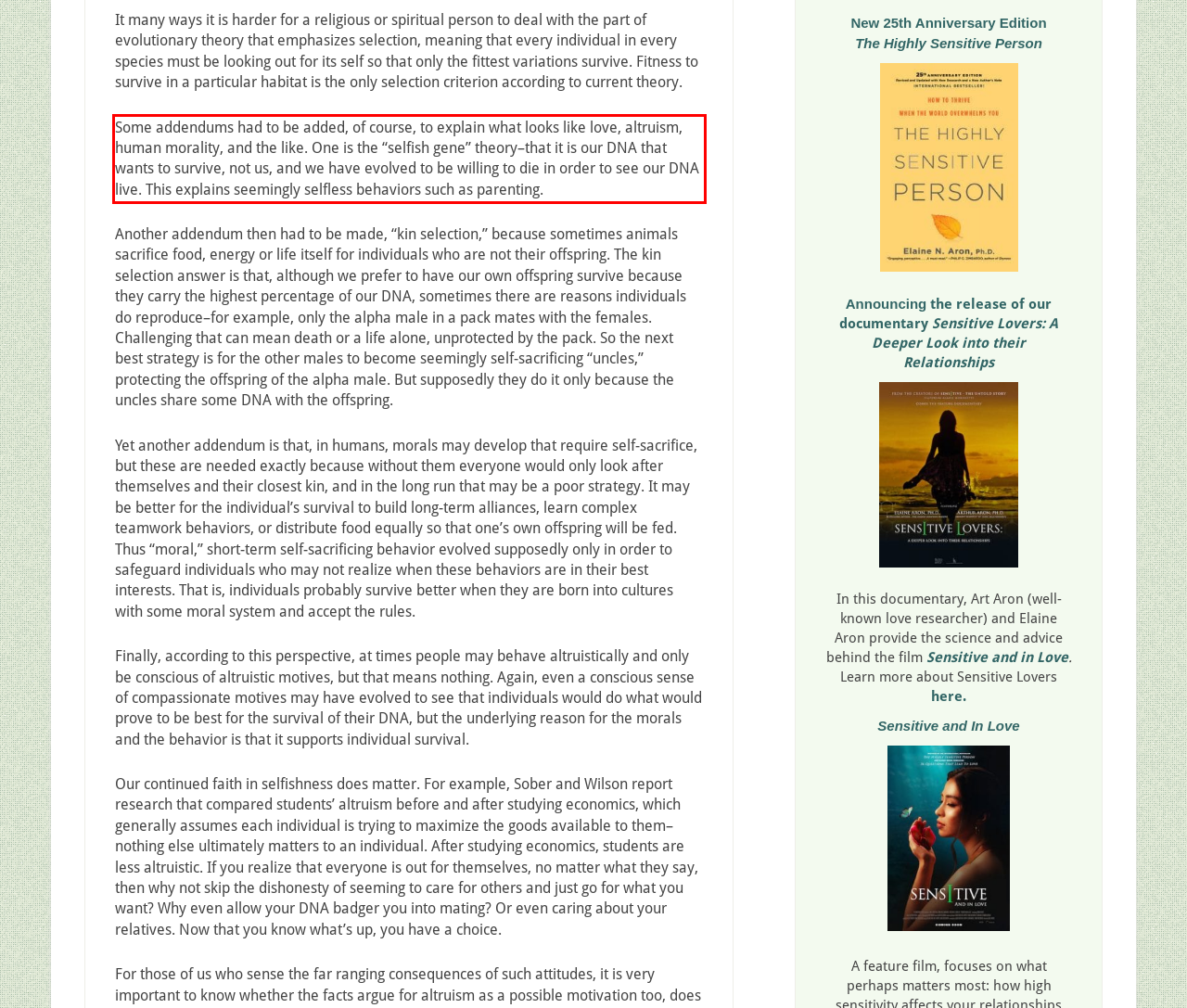With the provided screenshot of a webpage, locate the red bounding box and perform OCR to extract the text content inside it.

Some addendums had to be added, of course, to explain what looks like love, altruism, human morality, and the like. One is the “selfish gene” theory–that it is our DNA that wants to survive, not us, and we have evolved to be willing to die in order to see our DNA live. This explains seemingly selfless behaviors such as parenting.